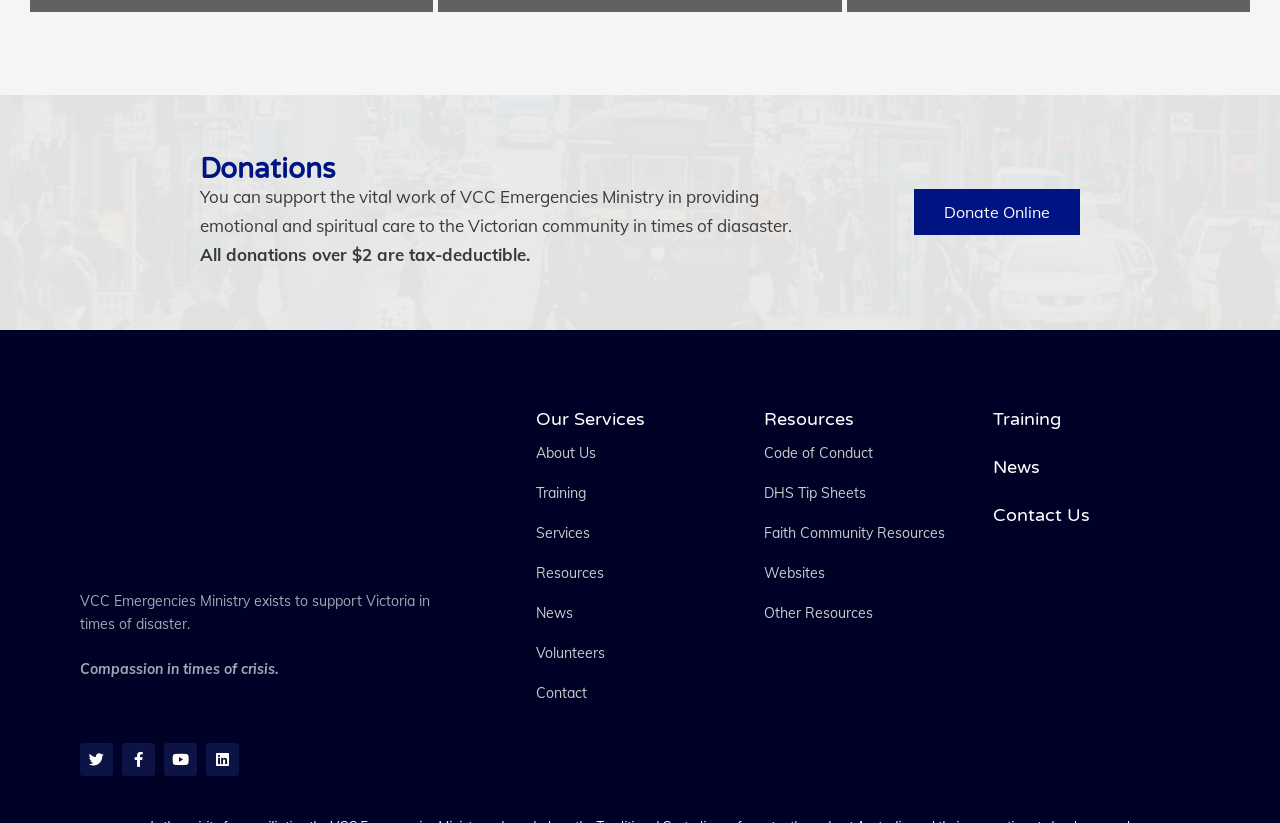Determine the bounding box coordinates of the section to be clicked to follow the instruction: "Visit our Twitter page". The coordinates should be given as four float numbers between 0 and 1, formatted as [left, top, right, bottom].

[0.062, 0.903, 0.088, 0.943]